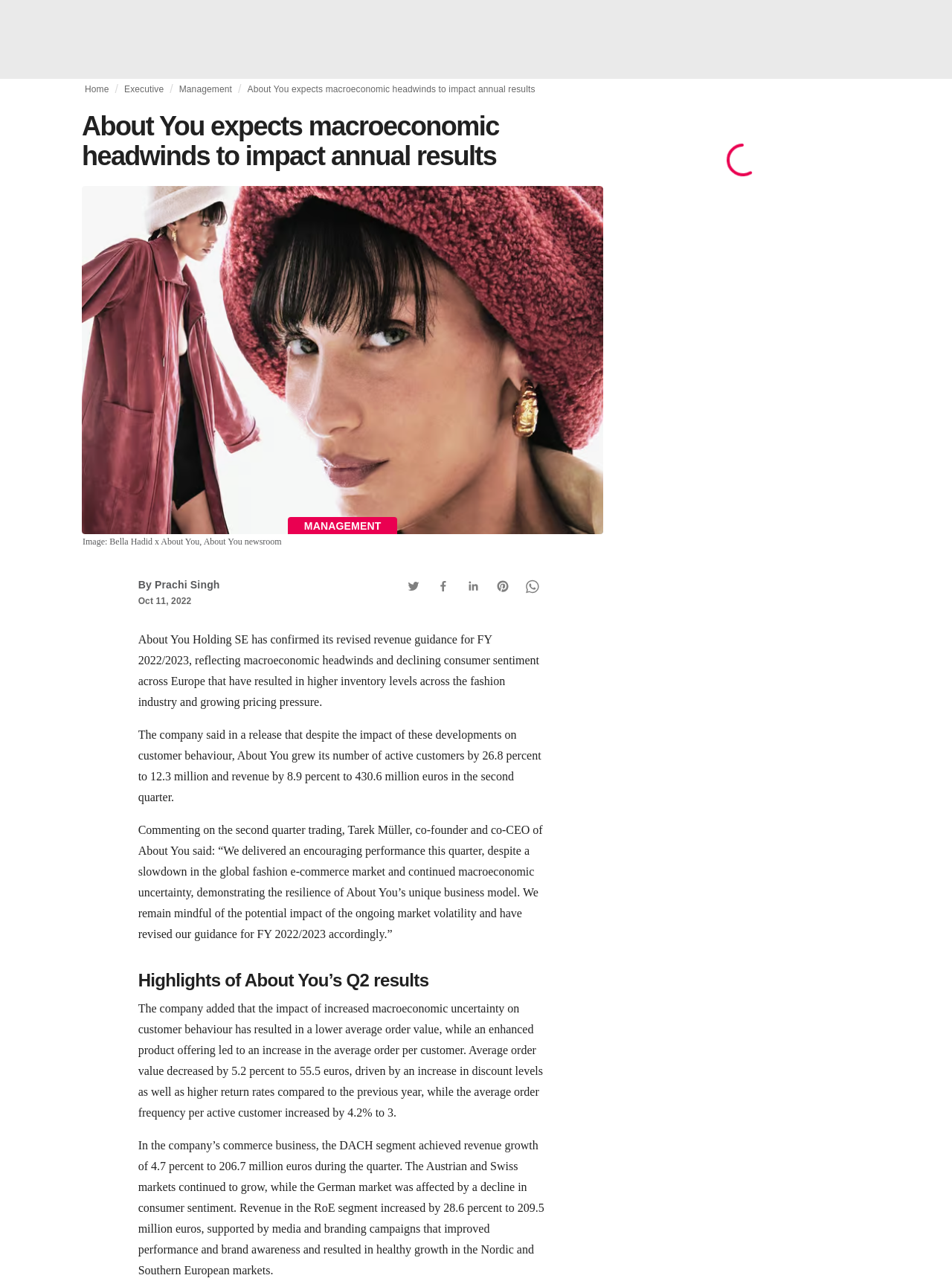Write an elaborate caption that captures the essence of the webpage.

The webpage appears to be a news article about About You Holding SE, a fashion company. At the top, there are four links: "Home", "Executive", "Management", and another link with the same title as the webpage. Below these links, there is a header section with the title "About You expects macroeconomic headwinds to impact annual results" and a subheading with the author's name, "By Prachi Singh", and the date "October 11, 2022". 

To the right of the header section, there are four social media buttons: Twitter, Facebook, Linkedin, and Pinterest, each with an accompanying image. Below the header section, there is a figure with an image and a caption "Image: Bella Hadid x About You, About You newsroom". 

The main content of the article is divided into several paragraphs. The first paragraph discusses About You's revised revenue guidance for FY 2022/2023 due to macroeconomic headwinds and declining consumer sentiment. The second paragraph mentions the company's growth in active customers and revenue despite the challenging market conditions. 

The third paragraph is a quote from Tarek Müller, co-founder and co-CEO of About You, commenting on the company's performance in the second quarter. Below this, there is a heading "Highlights of About You’s Q2 results" followed by two more paragraphs discussing the company's quarterly results, including the impact of macroeconomic uncertainty on customer behavior and the performance of its commerce business in different regions. 

At the bottom right of the page, there is another image. Overall, the webpage has a clean layout with clear headings and concise text, making it easy to read and understand.